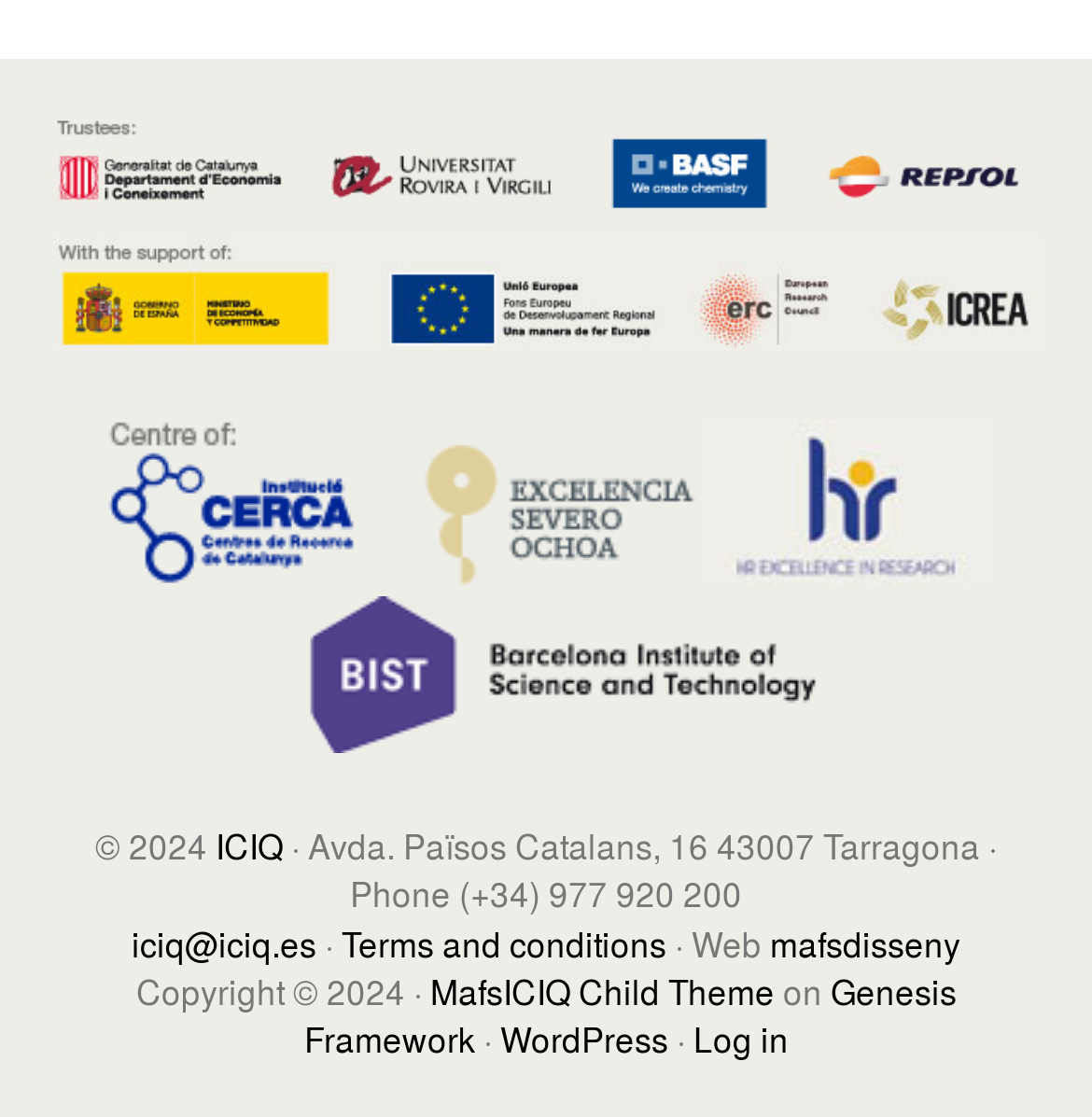Respond to the question below with a concise word or phrase:
What is the name of the institute?

ICIQ